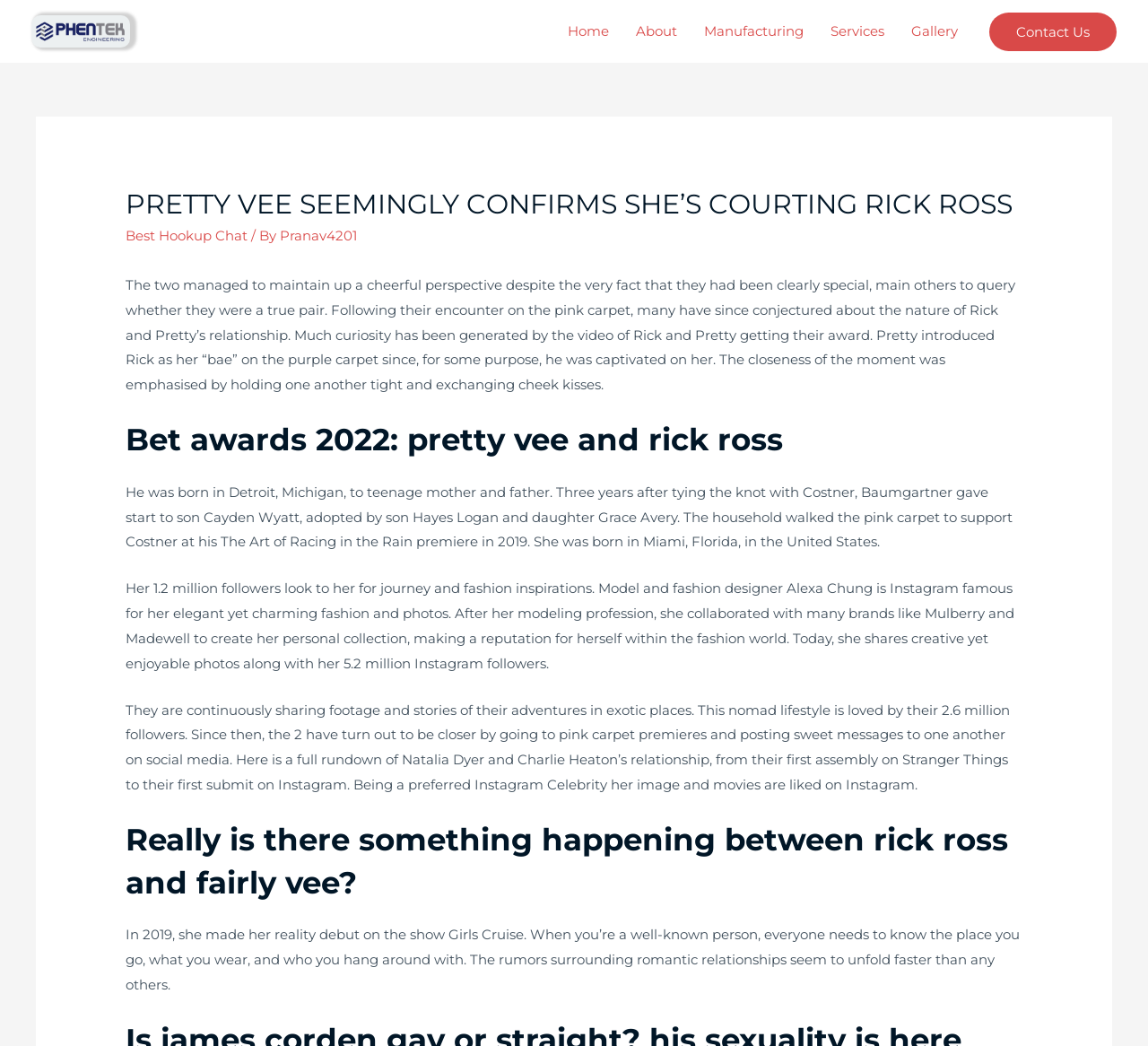How many images are on the page? Based on the image, give a response in one word or a short phrase.

1